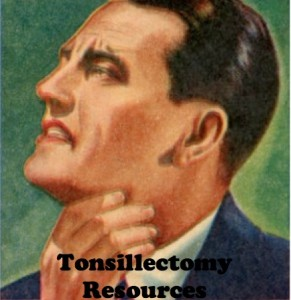What is the dominant color palette of the illustration?
Please provide a comprehensive answer based on the details in the screenshot.

The dominant color palette of the illustration is characterized by soft greens and earthy tones, which creates a reflective and calming ambiance, fitting for a theme of support and guidance.